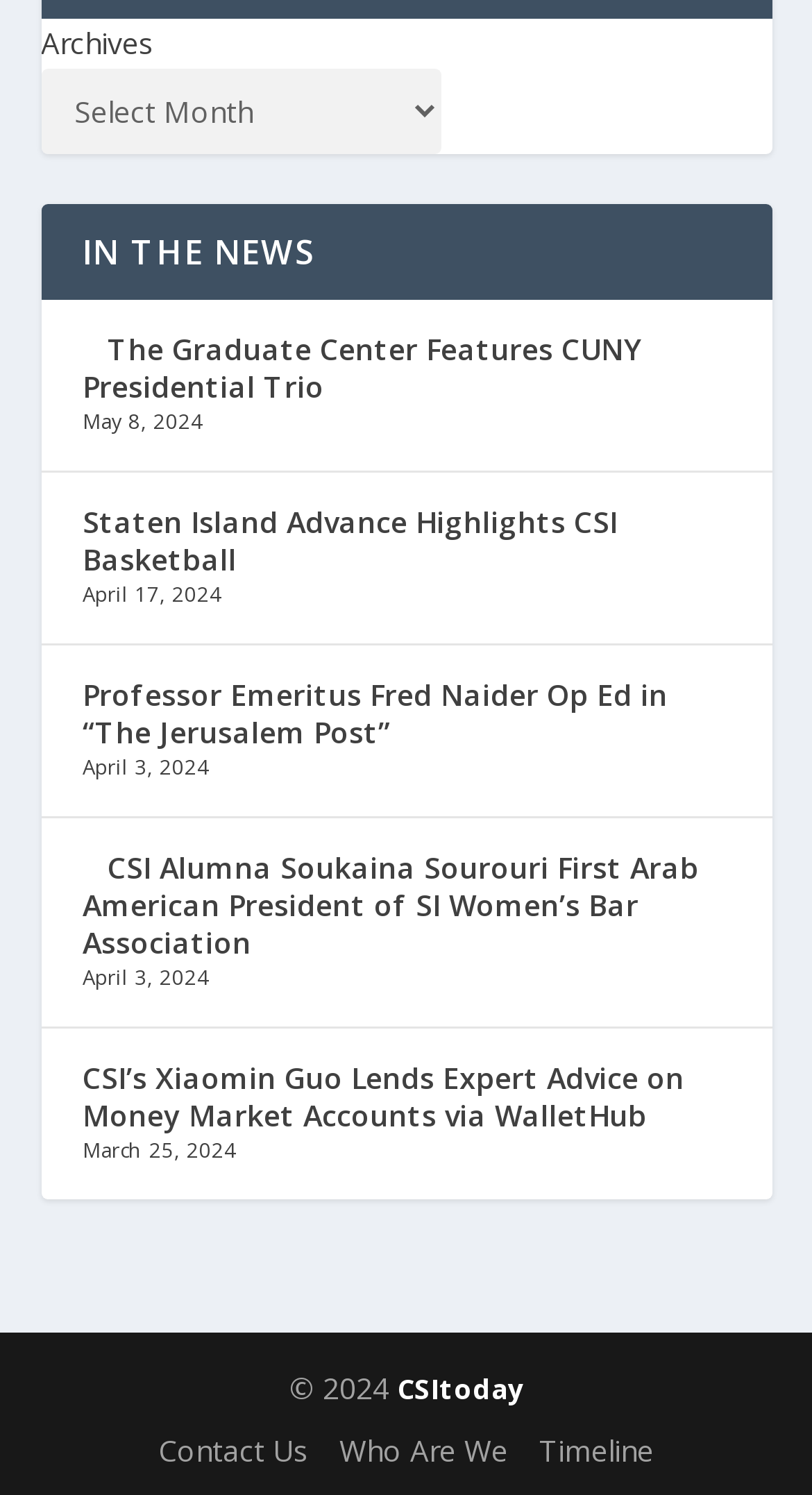Determine the bounding box coordinates of the clickable element necessary to fulfill the instruction: "Read the news about The Graduate Center". Provide the coordinates as four float numbers within the 0 to 1 range, i.e., [left, top, right, bottom].

[0.101, 0.22, 0.788, 0.272]